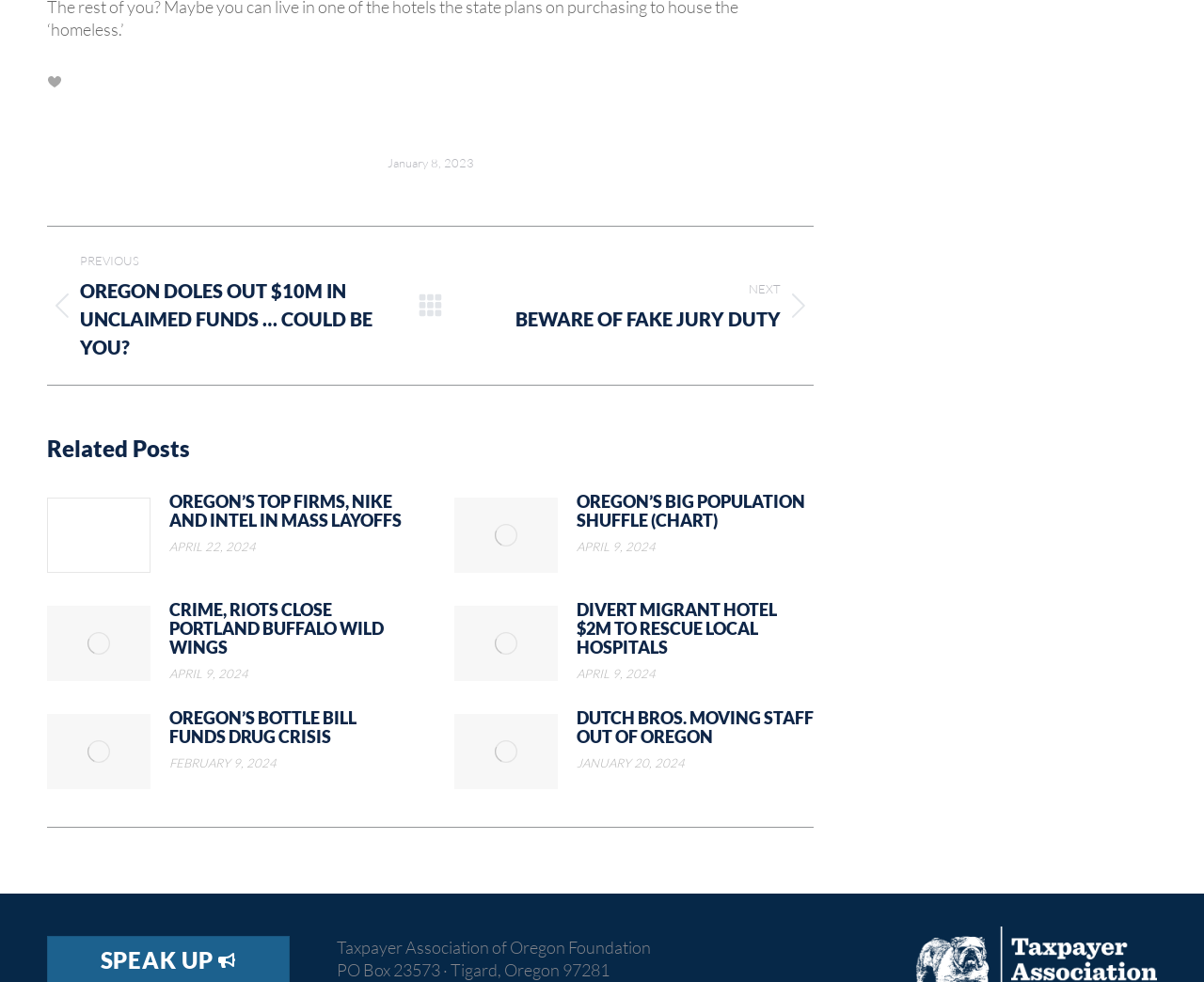Pinpoint the bounding box coordinates for the area that should be clicked to perform the following instruction: "View the 'Related Posts'".

[0.039, 0.441, 0.676, 0.473]